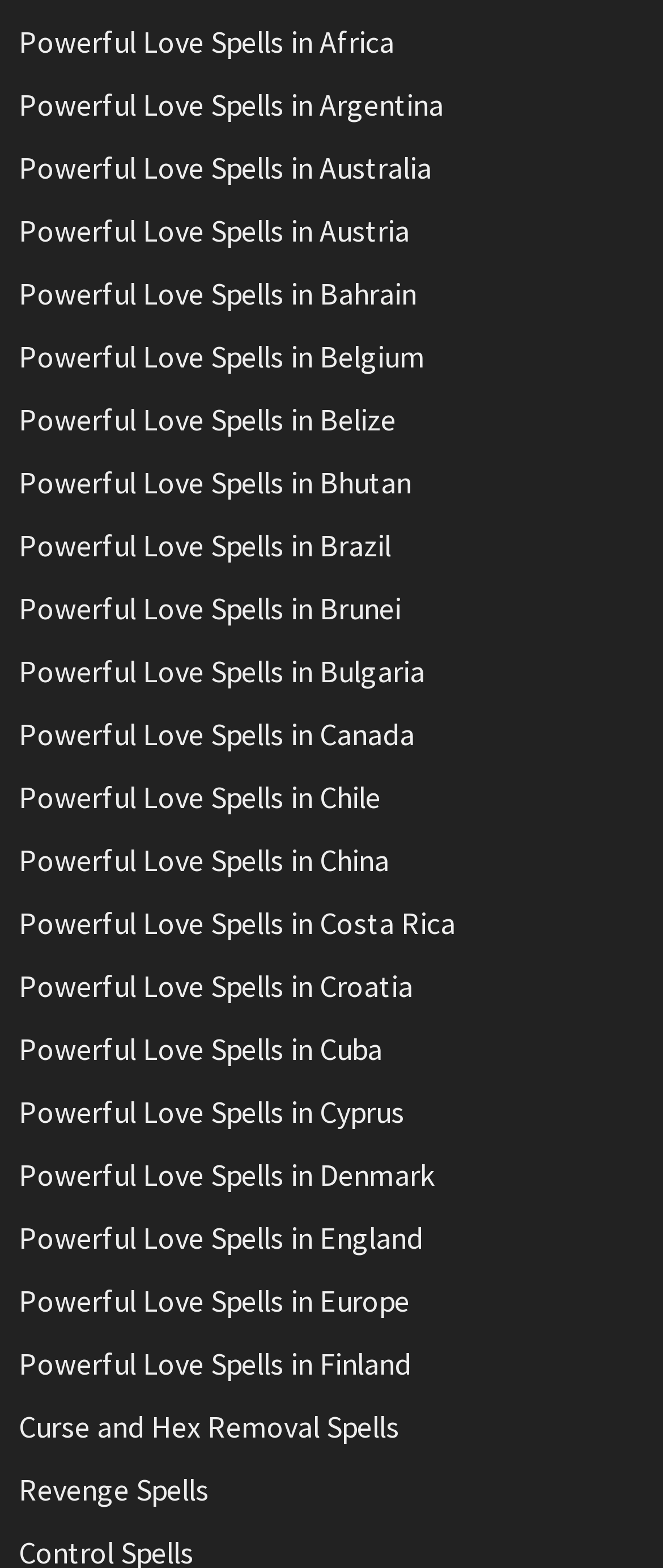Find the bounding box coordinates for the element that must be clicked to complete the instruction: "Click on Powerful Love Spells in Africa". The coordinates should be four float numbers between 0 and 1, indicated as [left, top, right, bottom].

[0.029, 0.014, 0.595, 0.039]